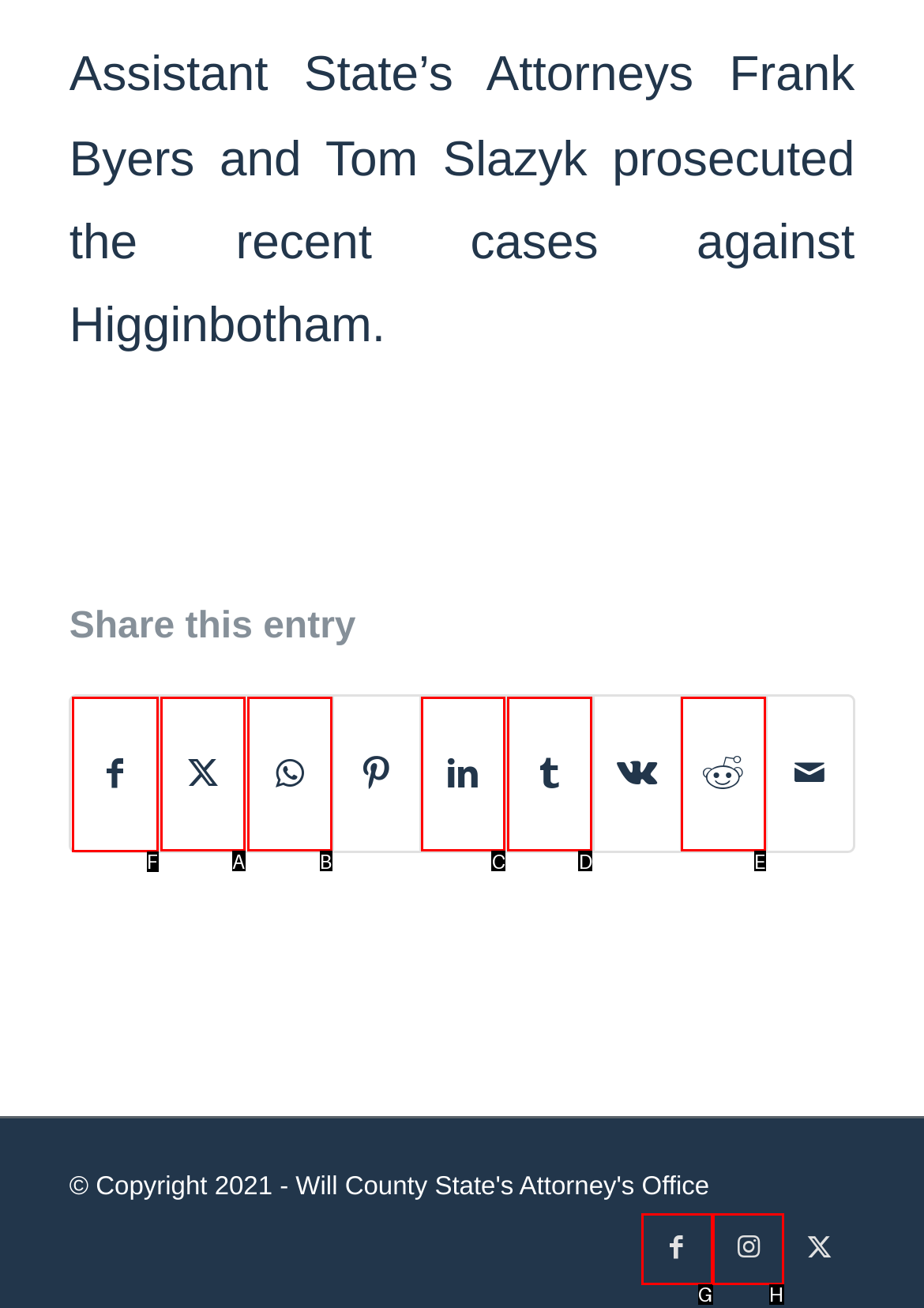Select the correct HTML element to complete the following task: View Jadore
Provide the letter of the choice directly from the given options.

None